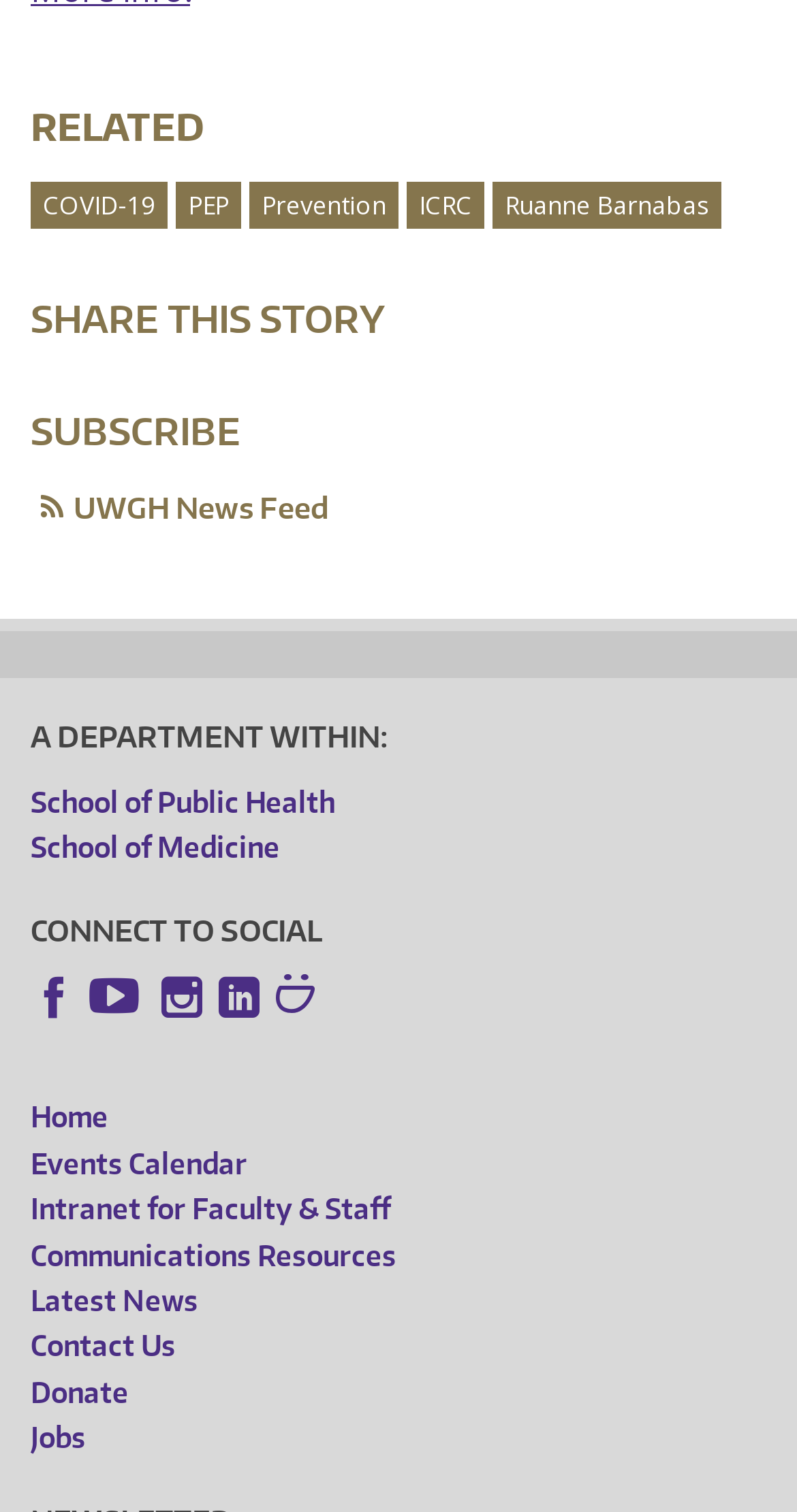What is the last item in the footer menu?
Carefully examine the image and provide a detailed answer to the question.

I looked at the footer menu section and found the last item, which is a link labeled 'Jobs'.